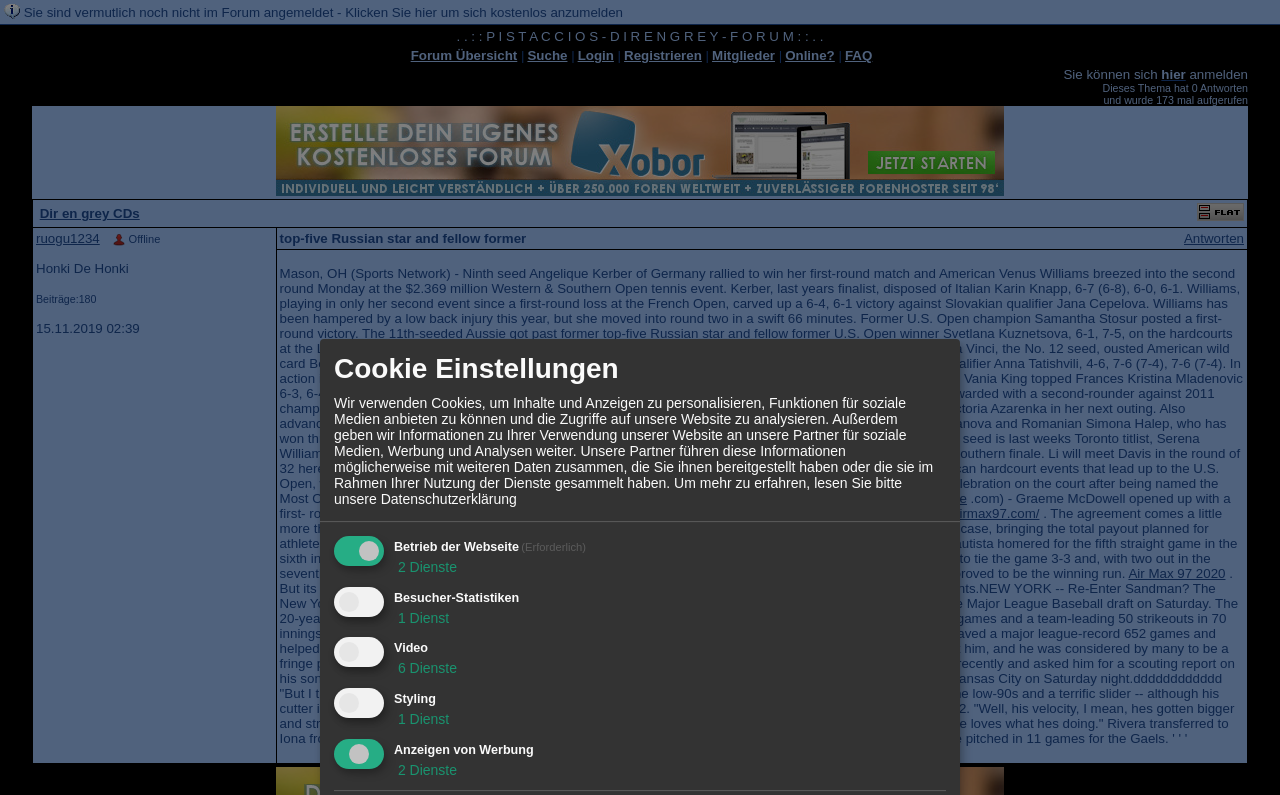Find the bounding box coordinates for the HTML element described as: "2 Dienste". The coordinates should consist of four float values between 0 and 1, i.e., [left, top, right, bottom].

[0.308, 0.703, 0.357, 0.723]